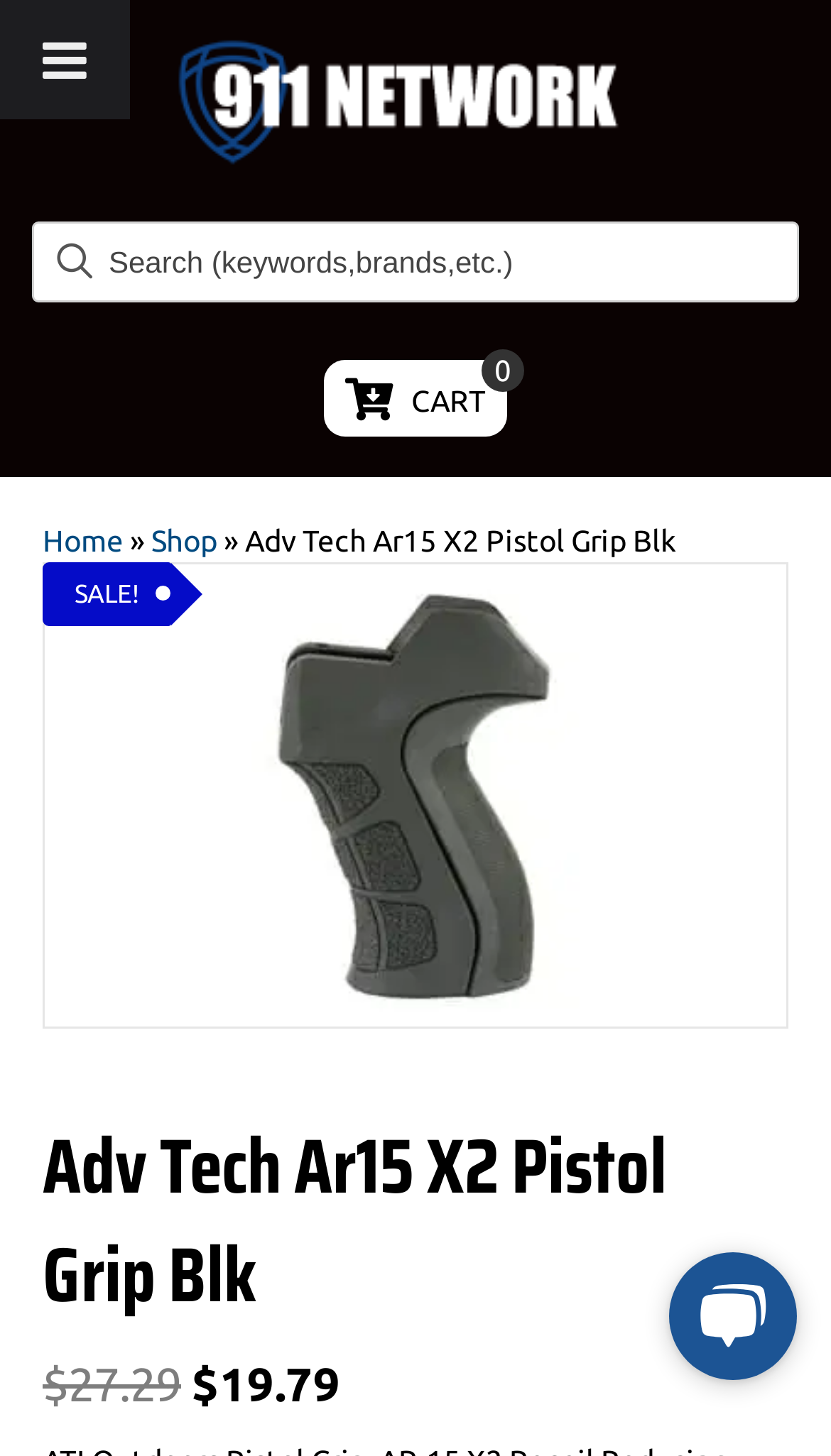Reply to the question with a brief word or phrase: What is the purpose of the button at the top left corner?

Toggle Menu